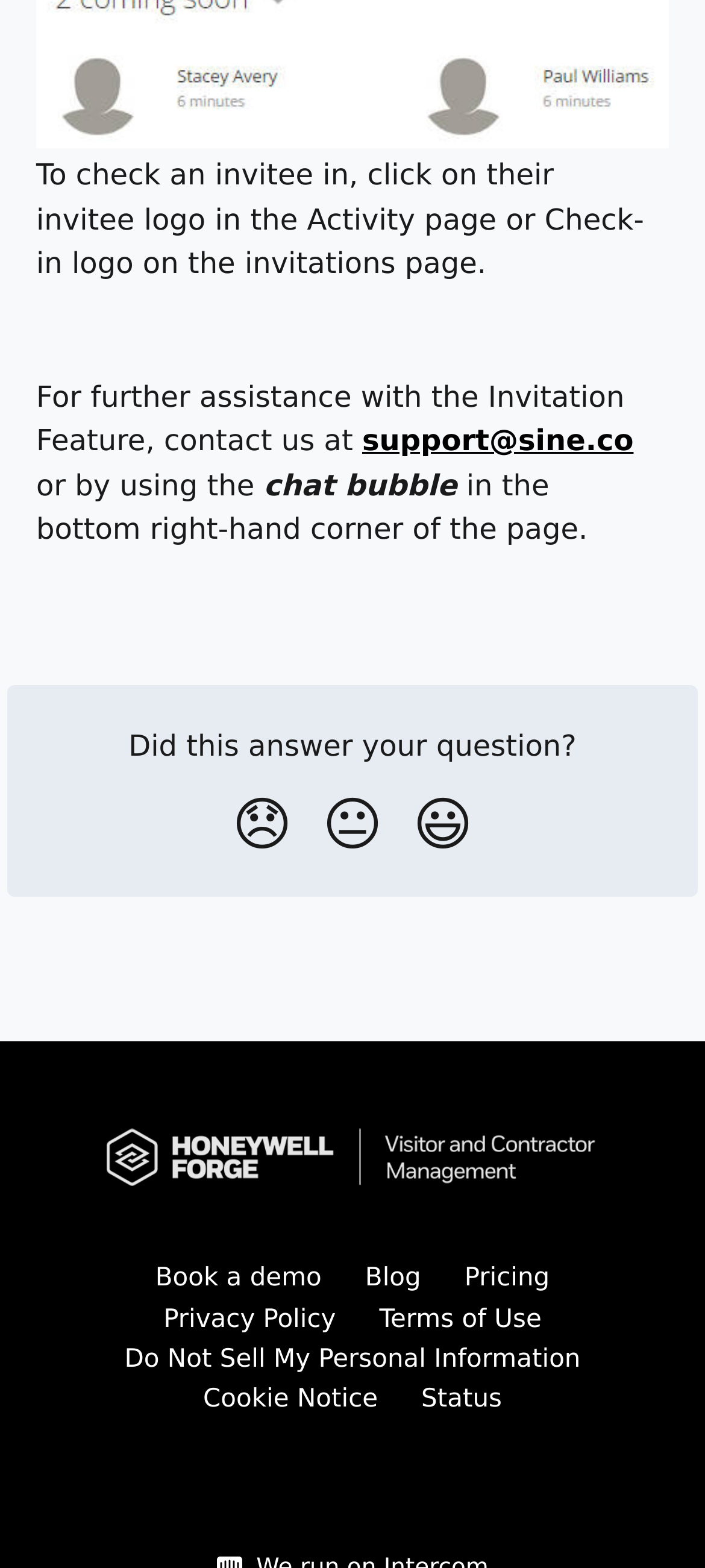Based on what you see in the screenshot, provide a thorough answer to this question: What is the text above the reaction buttons?

The text 'Did this answer your question?' is located above the reaction buttons, which are 'Disappointed Reaction', 'Neutral Reaction', and 'Smiley Reaction'.